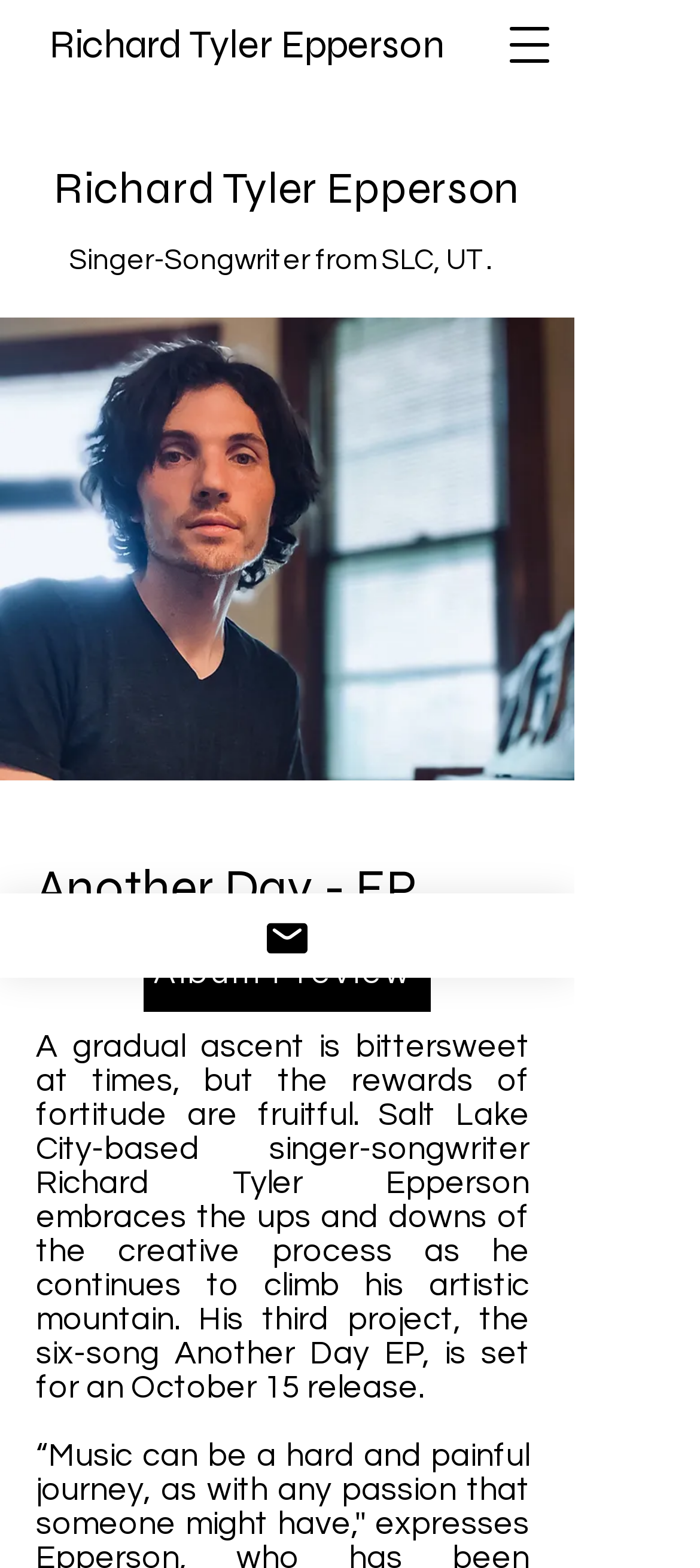Determine the main heading of the webpage and generate its text.

Richard Tyler Epperson